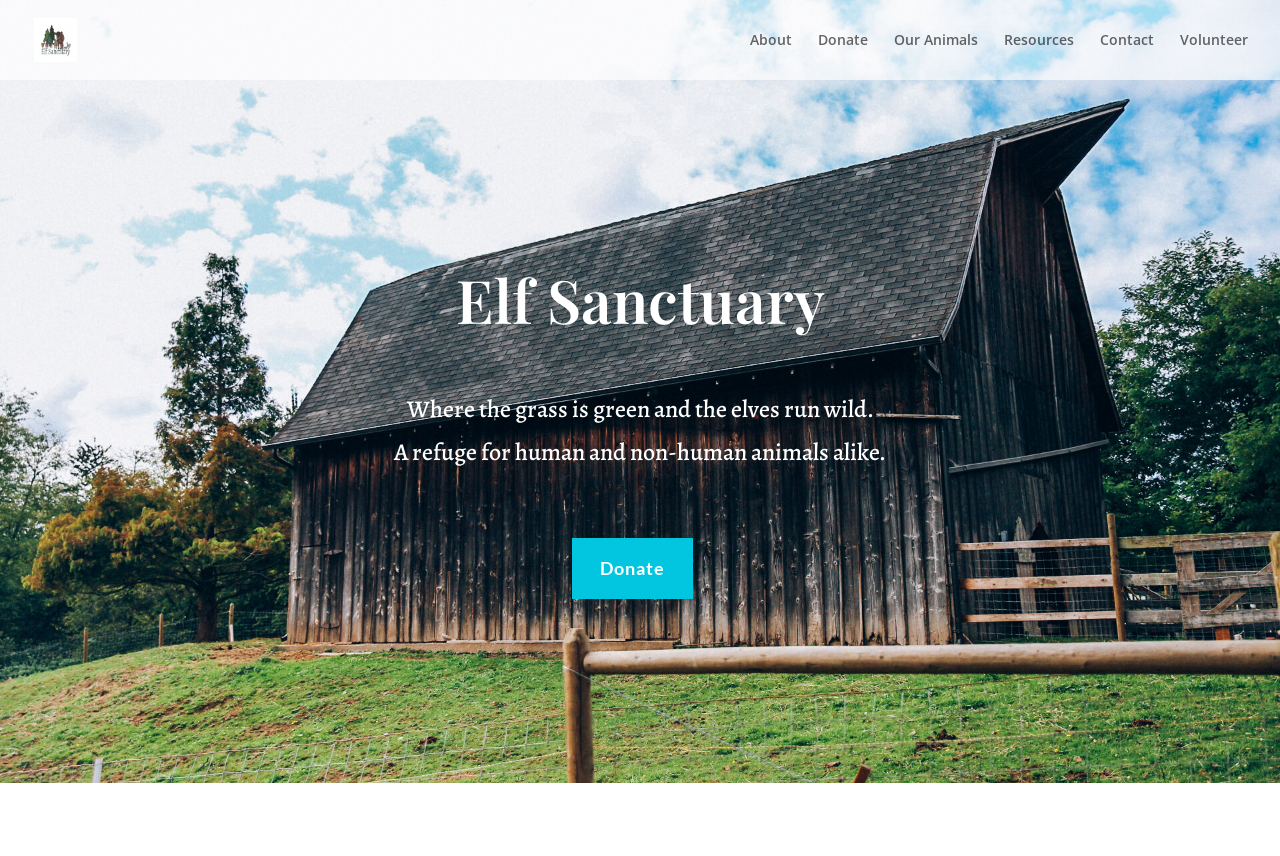Find the bounding box of the web element that fits this description: "About".

[0.586, 0.039, 0.619, 0.093]